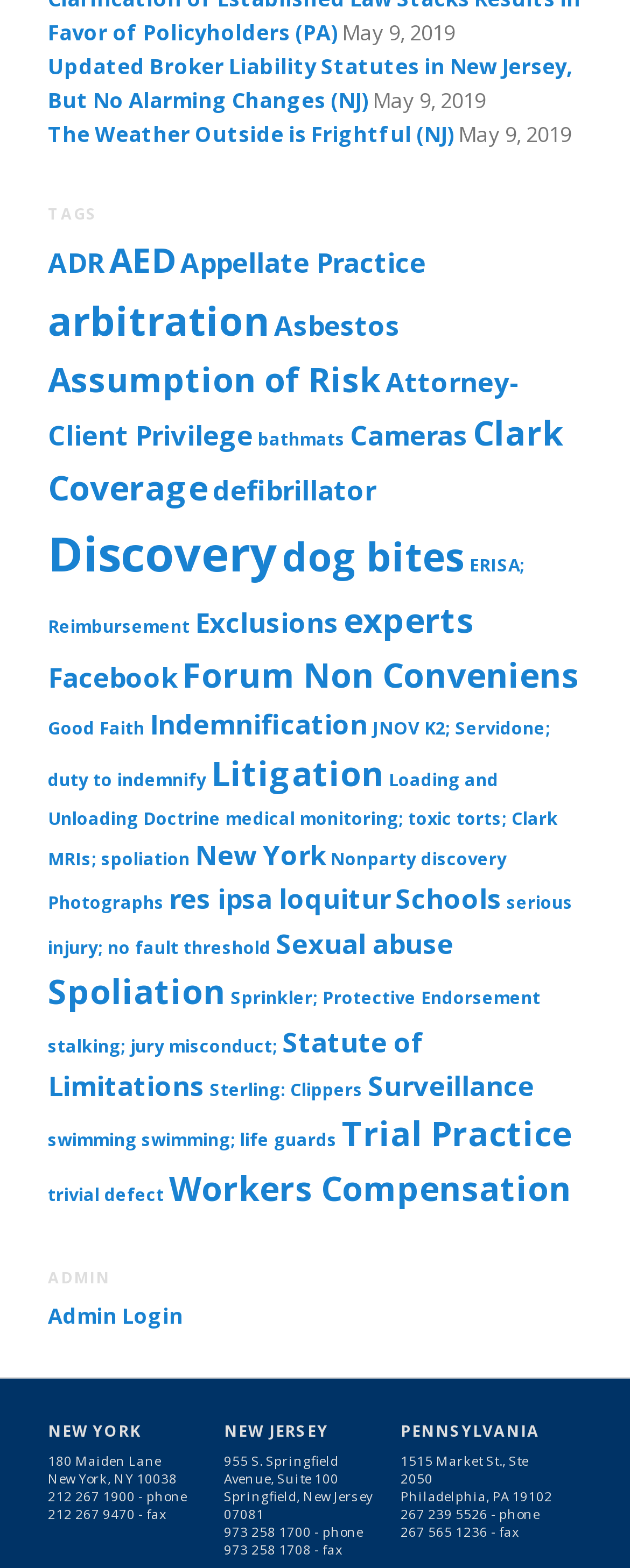Provide the bounding box coordinates for the UI element that is described by this text: "ERISA; Reimbursement". The coordinates should be in the form of four float numbers between 0 and 1: [left, top, right, bottom].

[0.076, 0.353, 0.832, 0.406]